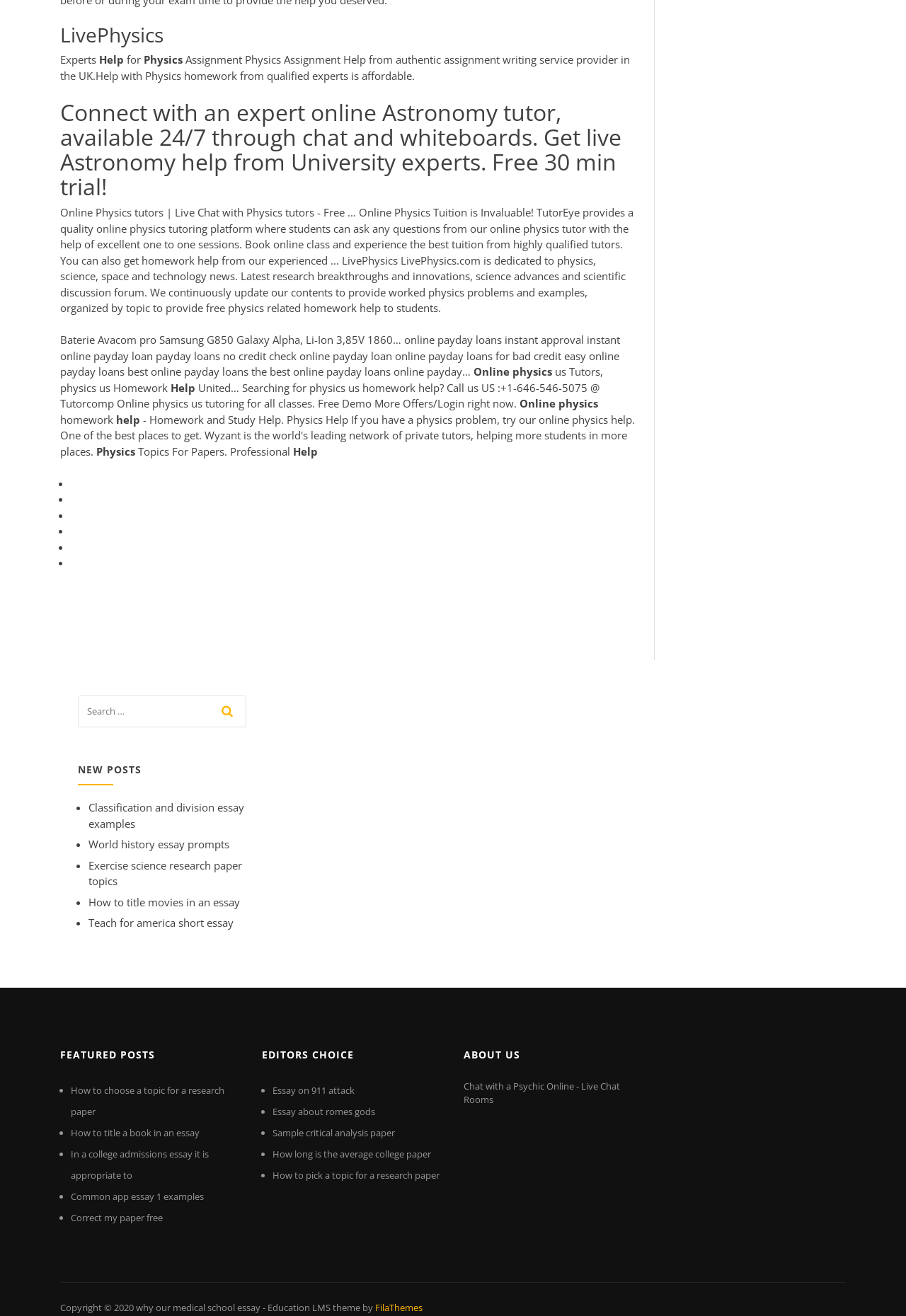What is the purpose of the 'Search' button?
Carefully examine the image and provide a detailed answer to the question.

The 'Search' button is located next to a textbox, which suggests that it is used to search the website for specific content. The presence of a search functionality implies that the website has a large amount of content that users may want to search through.